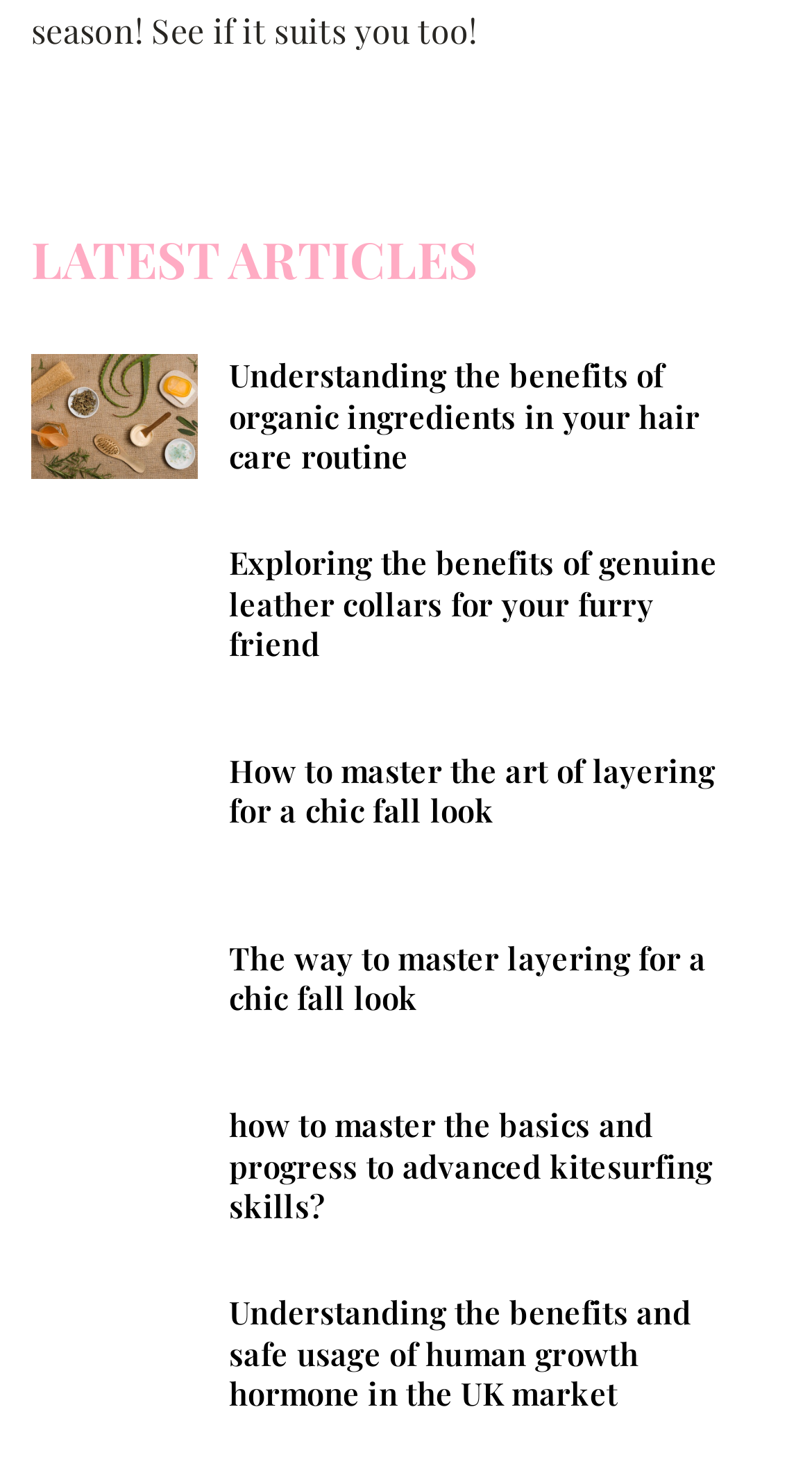Provide a one-word or one-phrase answer to the question:
What is the vertical order of the links on the webpage?

Top to bottom